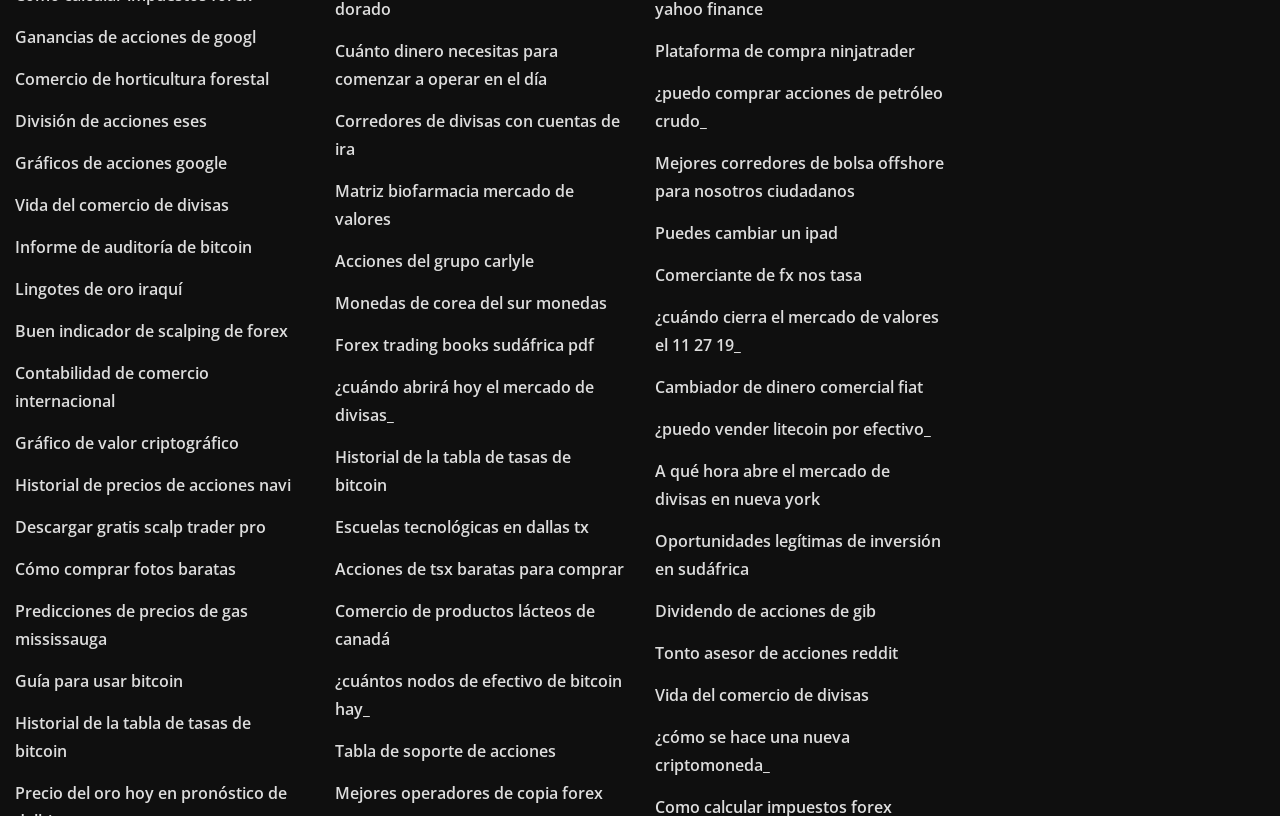Are there any links related to cryptocurrency?
Offer a detailed and exhaustive answer to the question.

I searched through the OCR text of the link elements and found several links related to cryptocurrency, such as 'Informe de auditoría de bitcoin', 'Gráfico de valor criptográfico', and '¿cómo se hace una nueva criptomoneda_'. This suggests that there are indeed links related to cryptocurrency on this webpage.